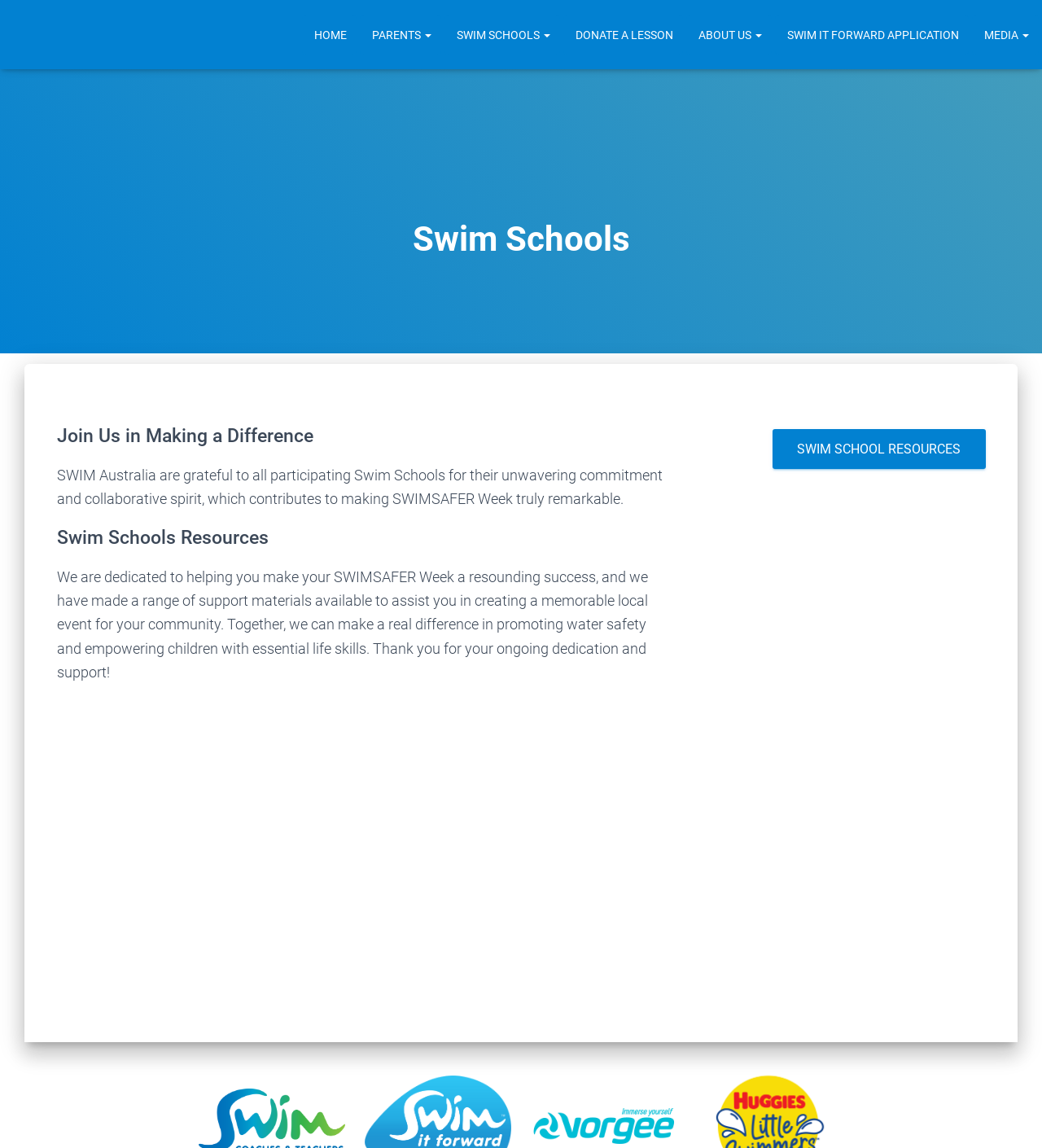Please predict the bounding box coordinates of the element's region where a click is necessary to complete the following instruction: "go to home page". The coordinates should be represented by four float numbers between 0 and 1, i.e., [left, top, right, bottom].

[0.29, 0.012, 0.342, 0.048]